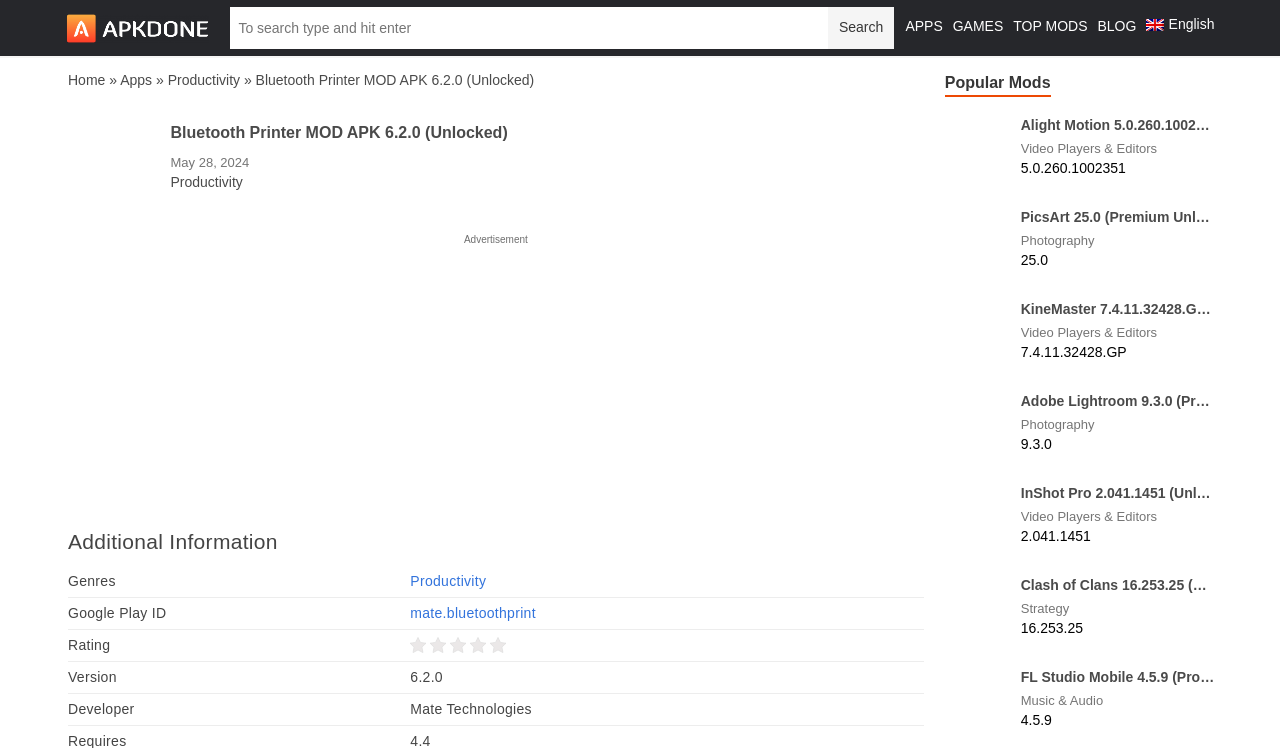Provide the bounding box coordinates of the section that needs to be clicked to accomplish the following instruction: "Search for MOD APK files."

[0.18, 0.009, 0.647, 0.066]